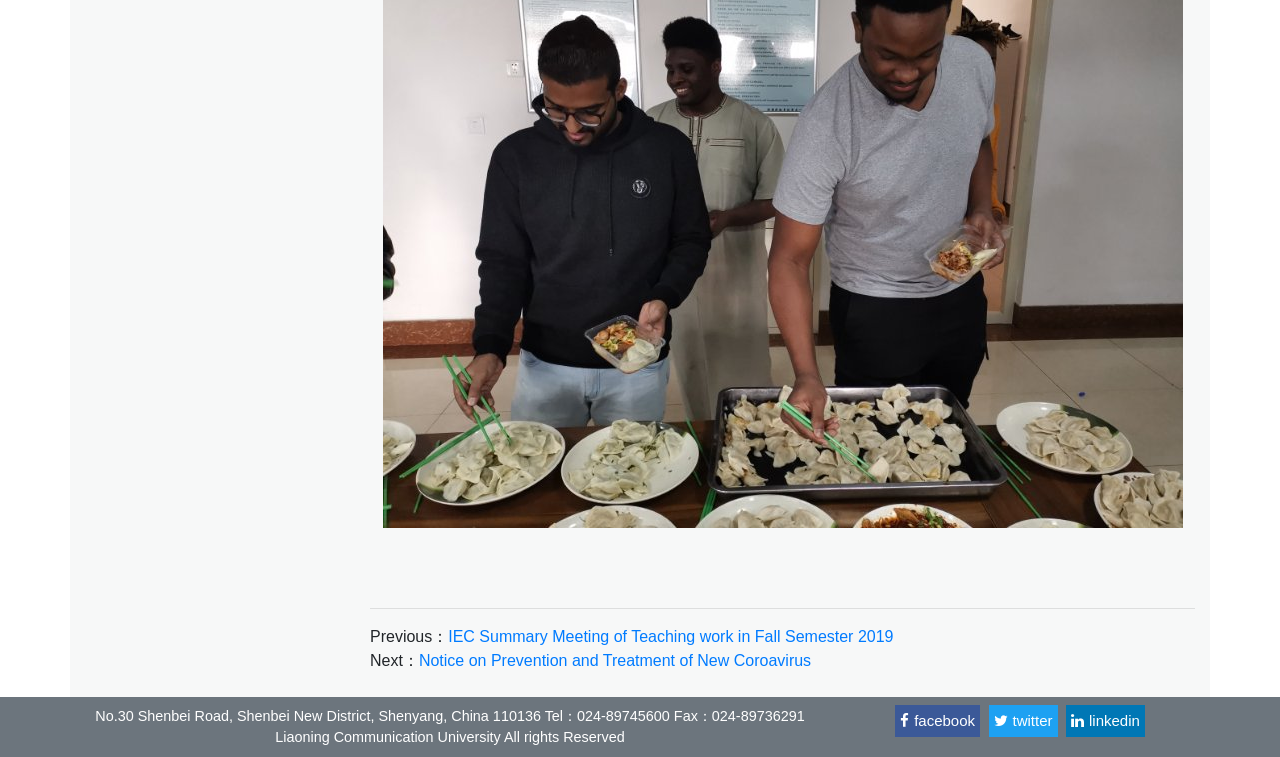Identify the bounding box for the element characterized by the following description: "twitter".

[0.772, 0.931, 0.826, 0.974]